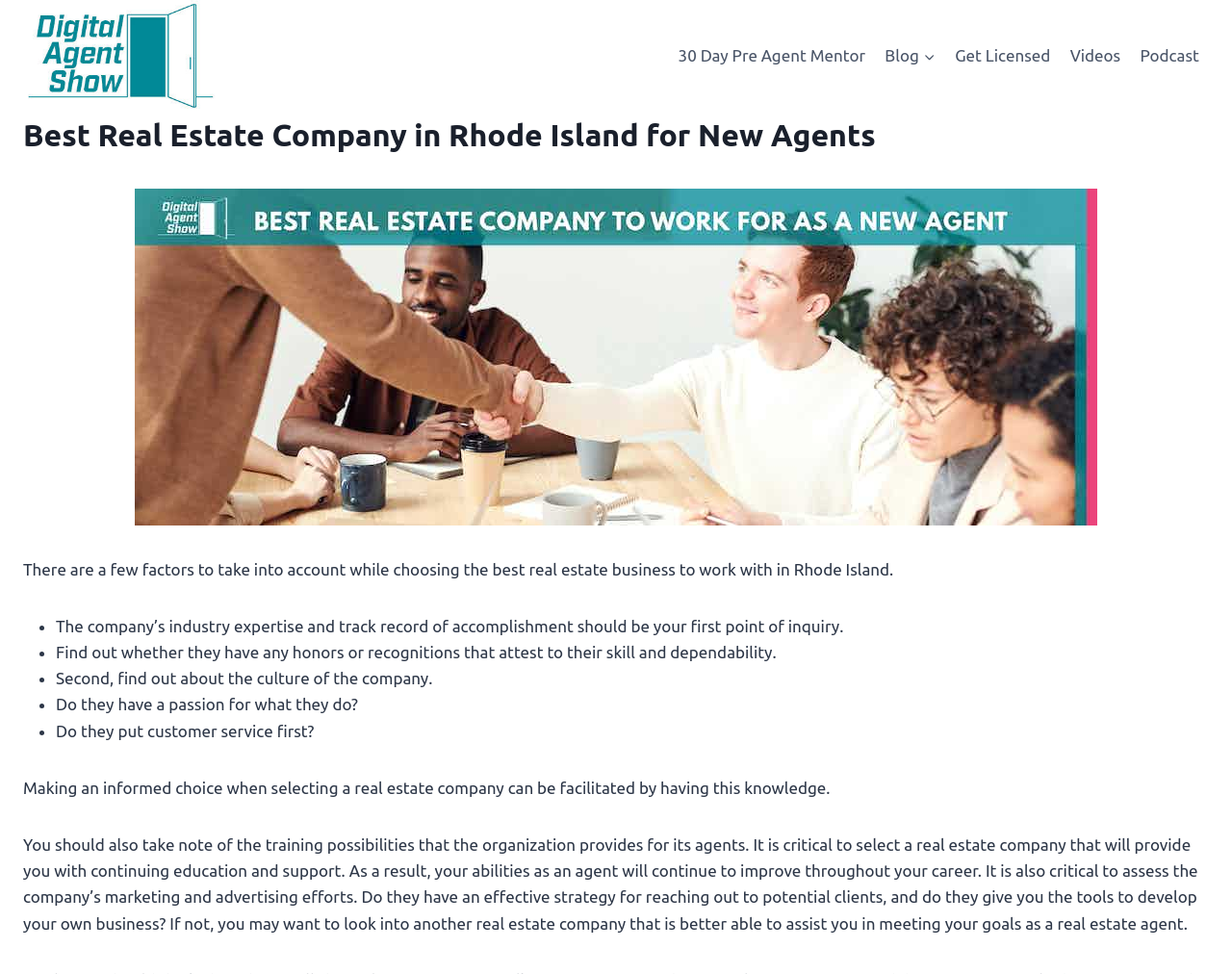Using the provided element description "30 Day Pre Agent Mentor", determine the bounding box coordinates of the UI element.

[0.542, 0.034, 0.71, 0.081]